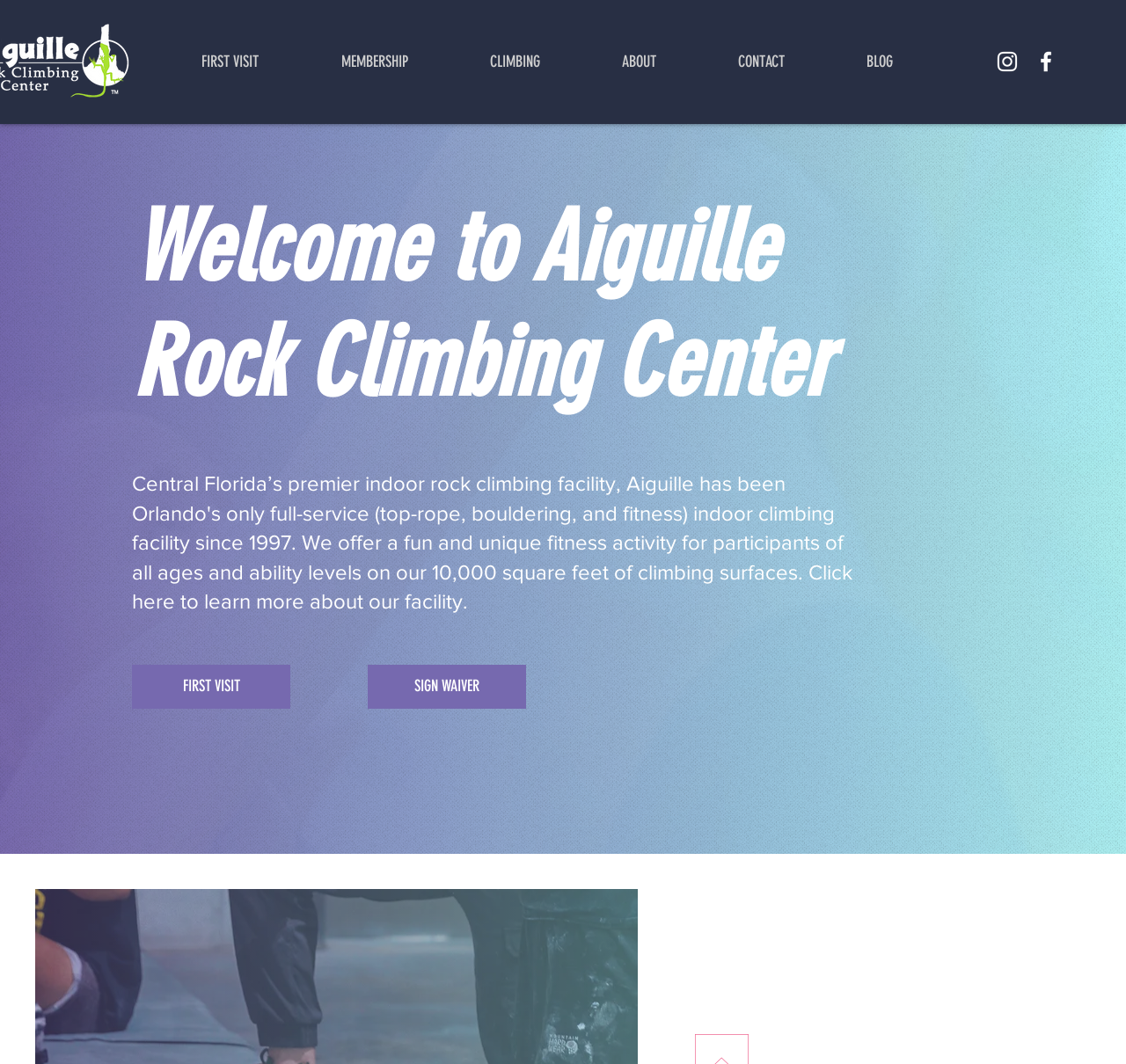What social media platforms are available?
Based on the image, give a one-word or short phrase answer.

Instagram, Facebook